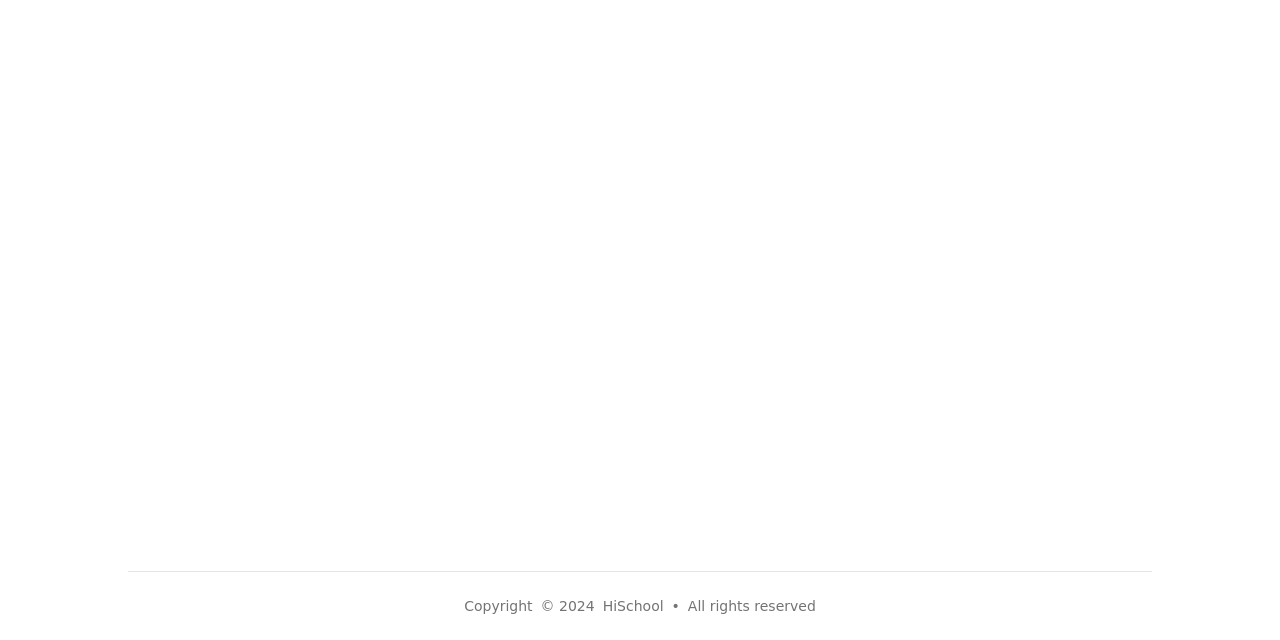Provide the bounding box coordinates for the specified HTML element described in this description: "The Velocity of Information". The coordinates should be four float numbers ranging from 0 to 1, in the format [left, top, right, bottom].

None